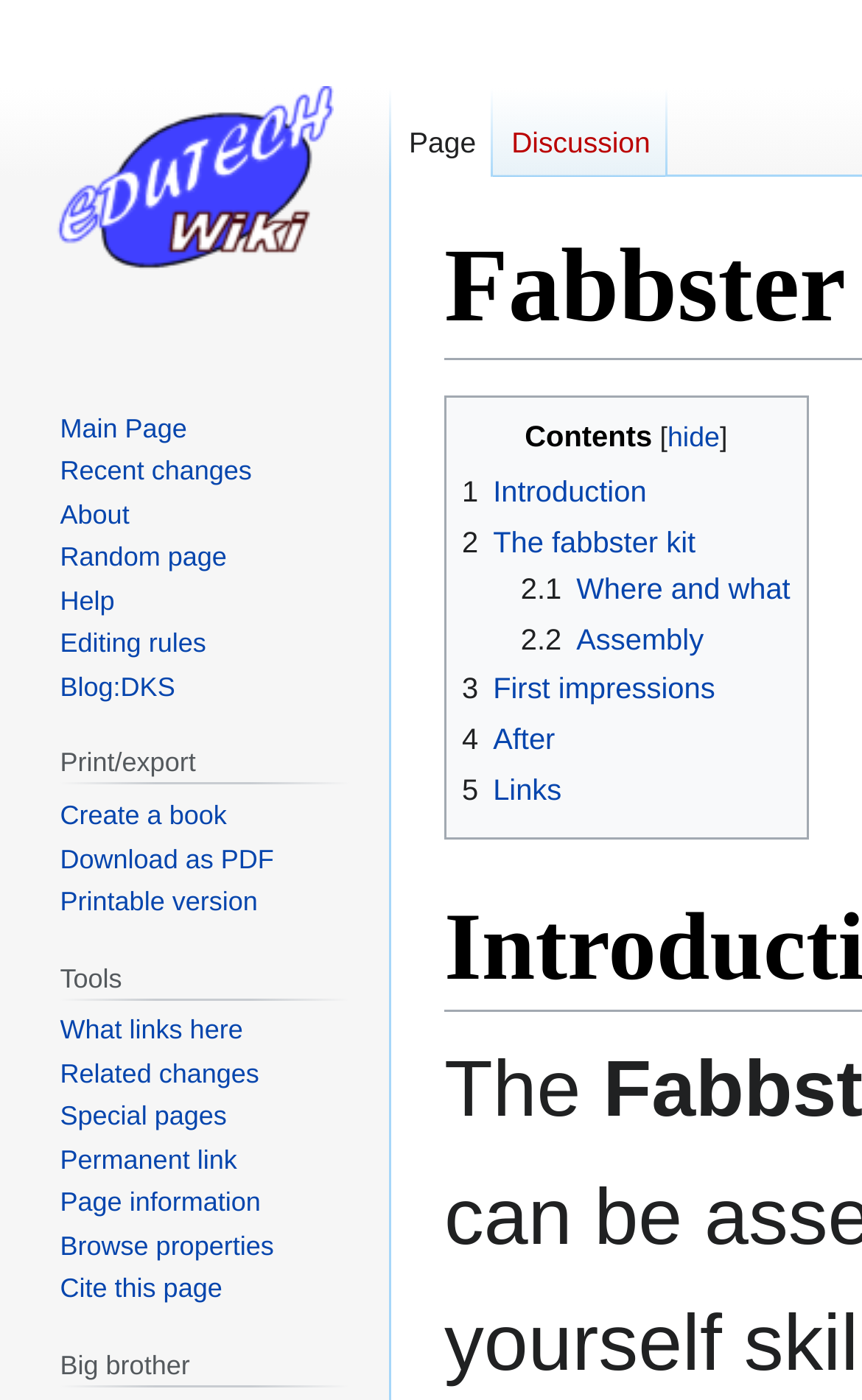Identify the bounding box coordinates for the UI element described as: "Create a book".

[0.07, 0.571, 0.263, 0.594]